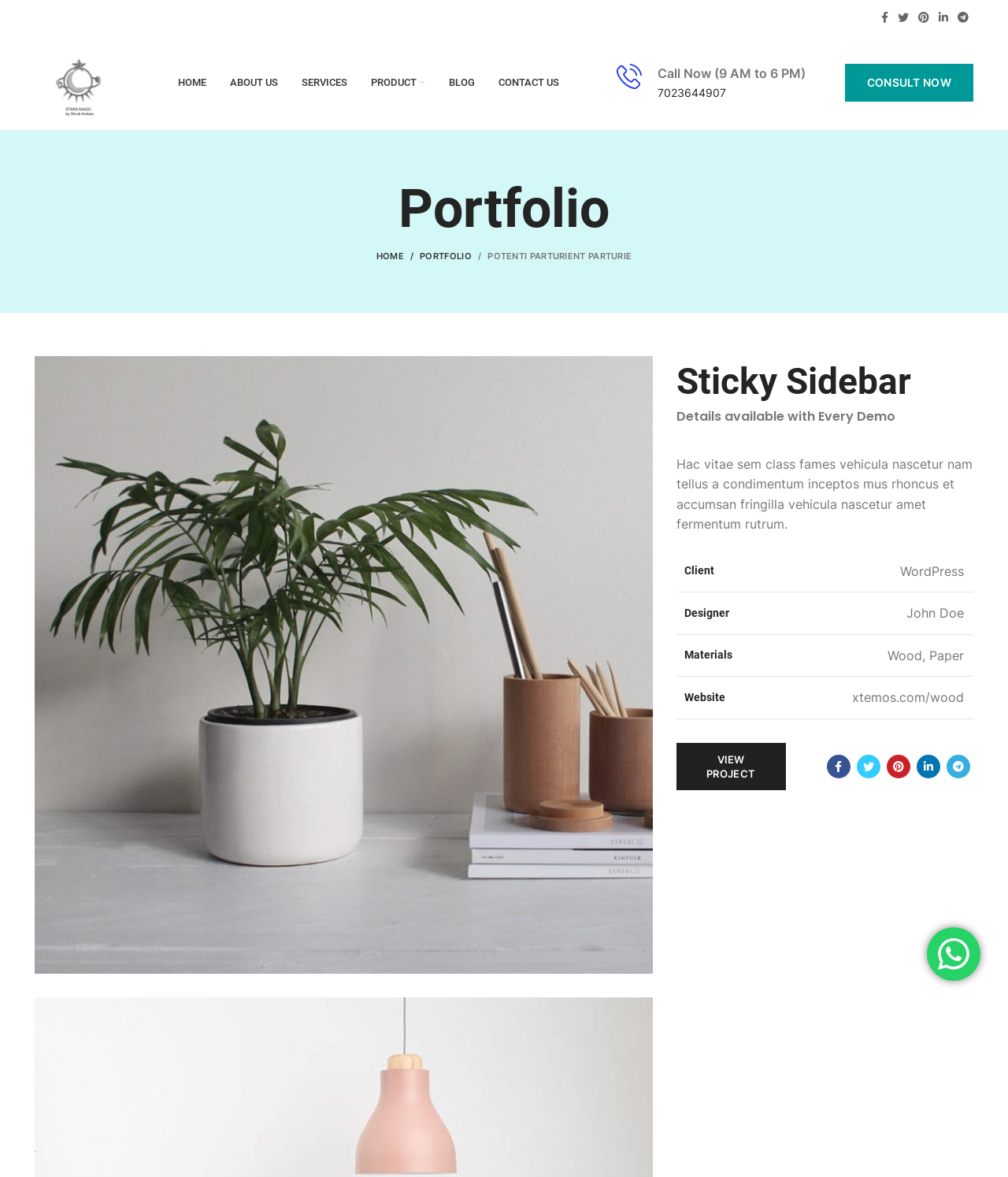What is the website for the project?
Look at the image and answer the question using a single word or phrase.

xtemos.com/wood